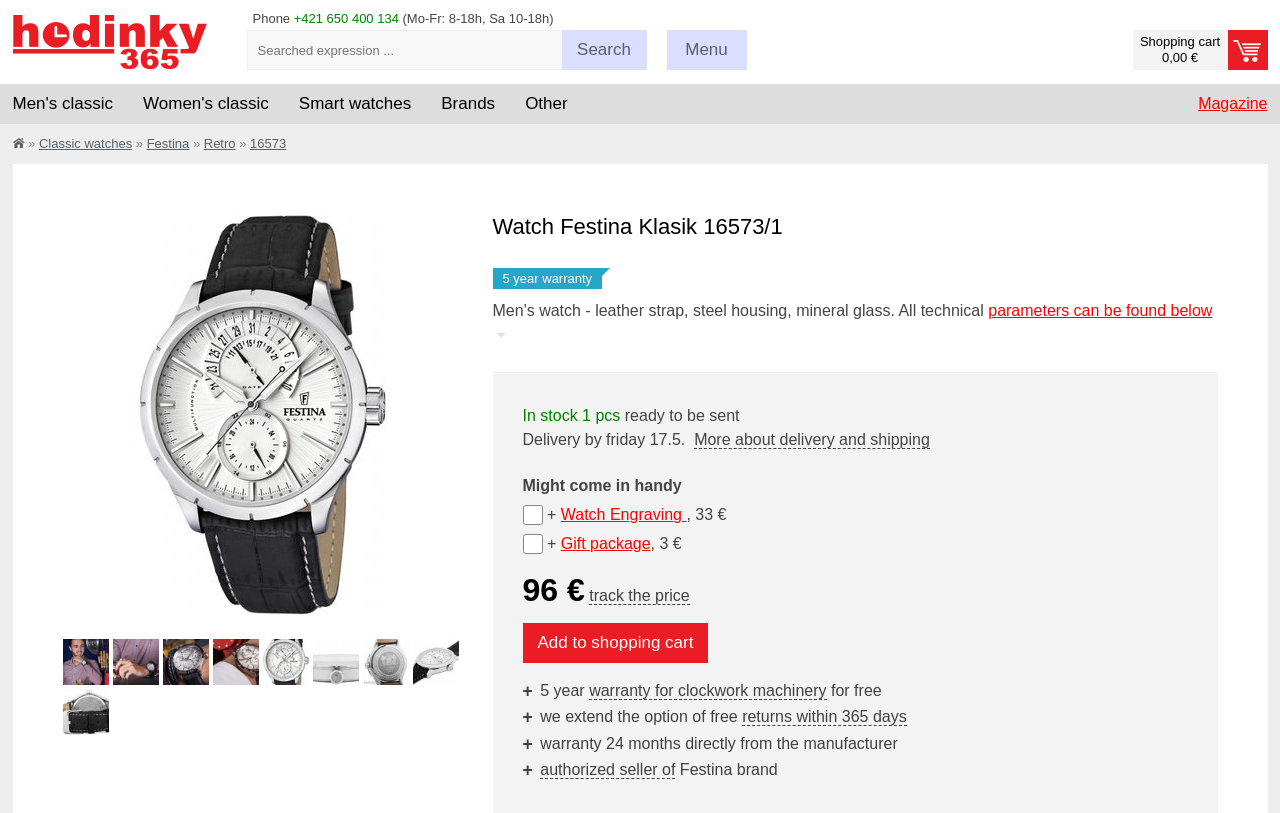What is the current stock status of the watch?
Refer to the image and give a detailed answer to the query.

I found the answer by looking at the text 'In stock' which is mentioned on the page, along with the text '1 pcs ready to be sent'.